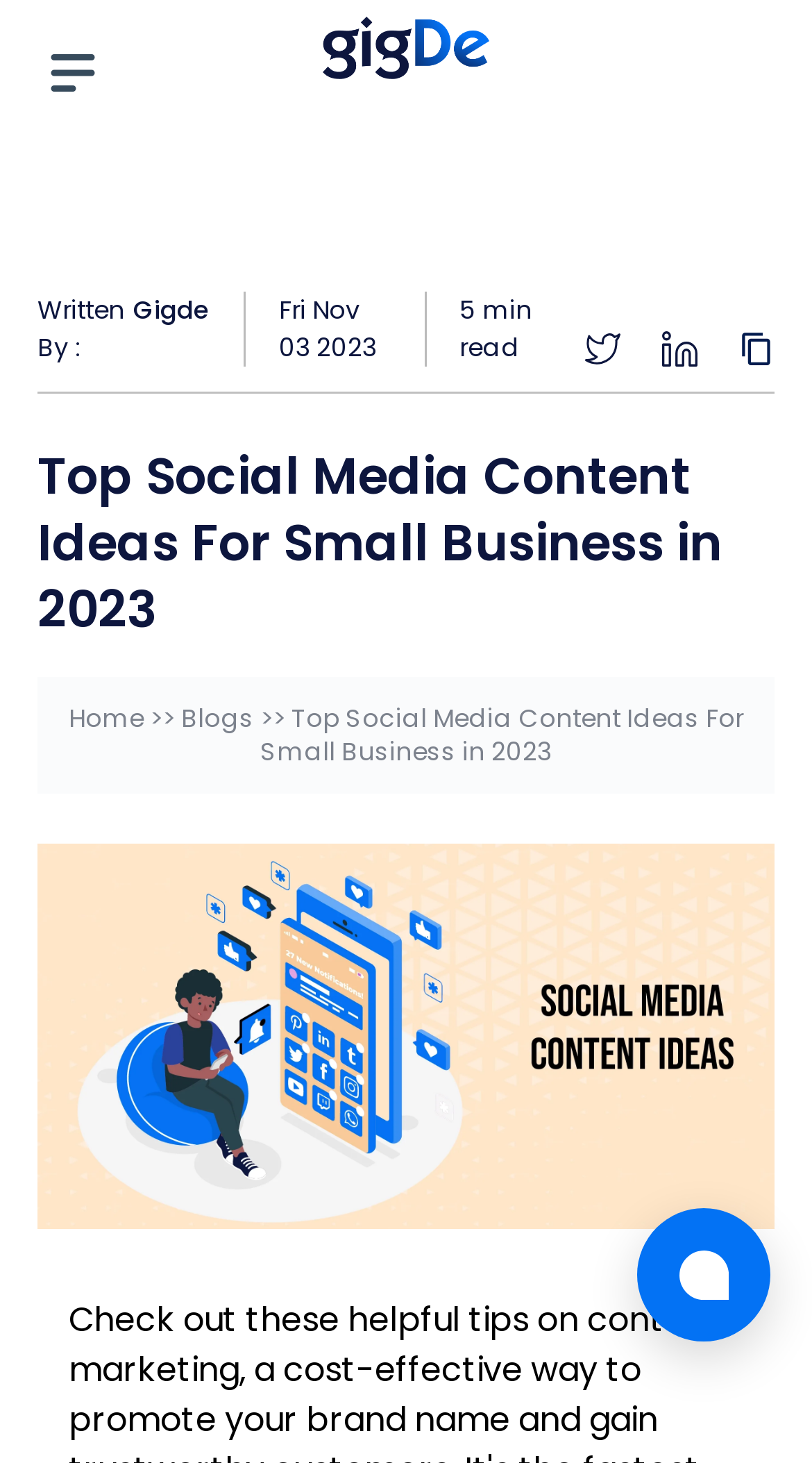Locate the bounding box coordinates of the clickable area needed to fulfill the instruction: "Click the 'About Appsierra Group' link".

[0.0, 0.051, 0.203, 0.152]